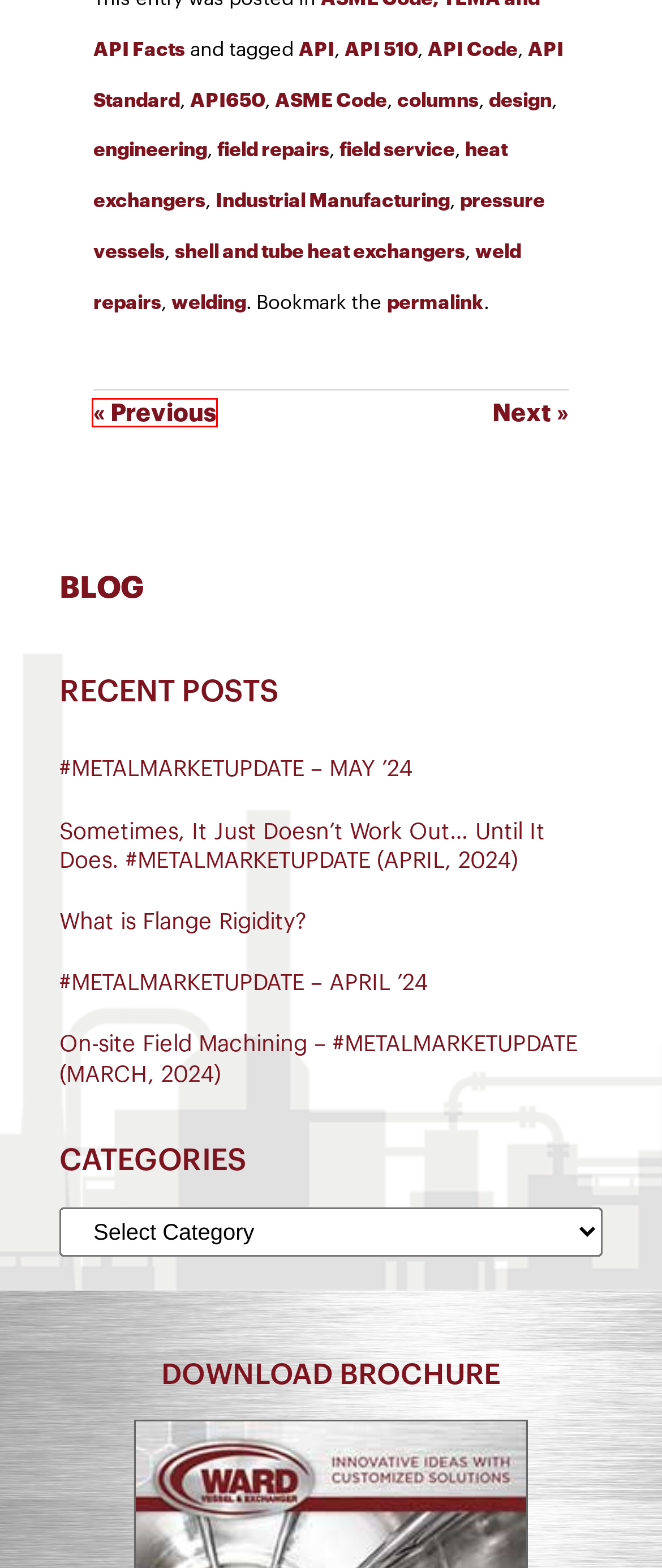Look at the screenshot of a webpage, where a red bounding box highlights an element. Select the best description that matches the new webpage after clicking the highlighted element. Here are the candidates:
A. API Code Archives - Ward Vessel and Exchanger
B. ASME Code Archives - Ward Vessel and Exchanger
C. design Archives - Ward Vessel and Exchanger
D. field repairs Archives - Ward Vessel and Exchanger
E. heat exchangers Archives - Ward Vessel and Exchanger
F. field service Archives - Ward Vessel and Exchanger
G. #METALMARKETUPDATE – JULY ’23 - Ward Vessel and Exchanger
H. shell and tube heat exchangers Archives - Ward Vessel and Exchanger

G